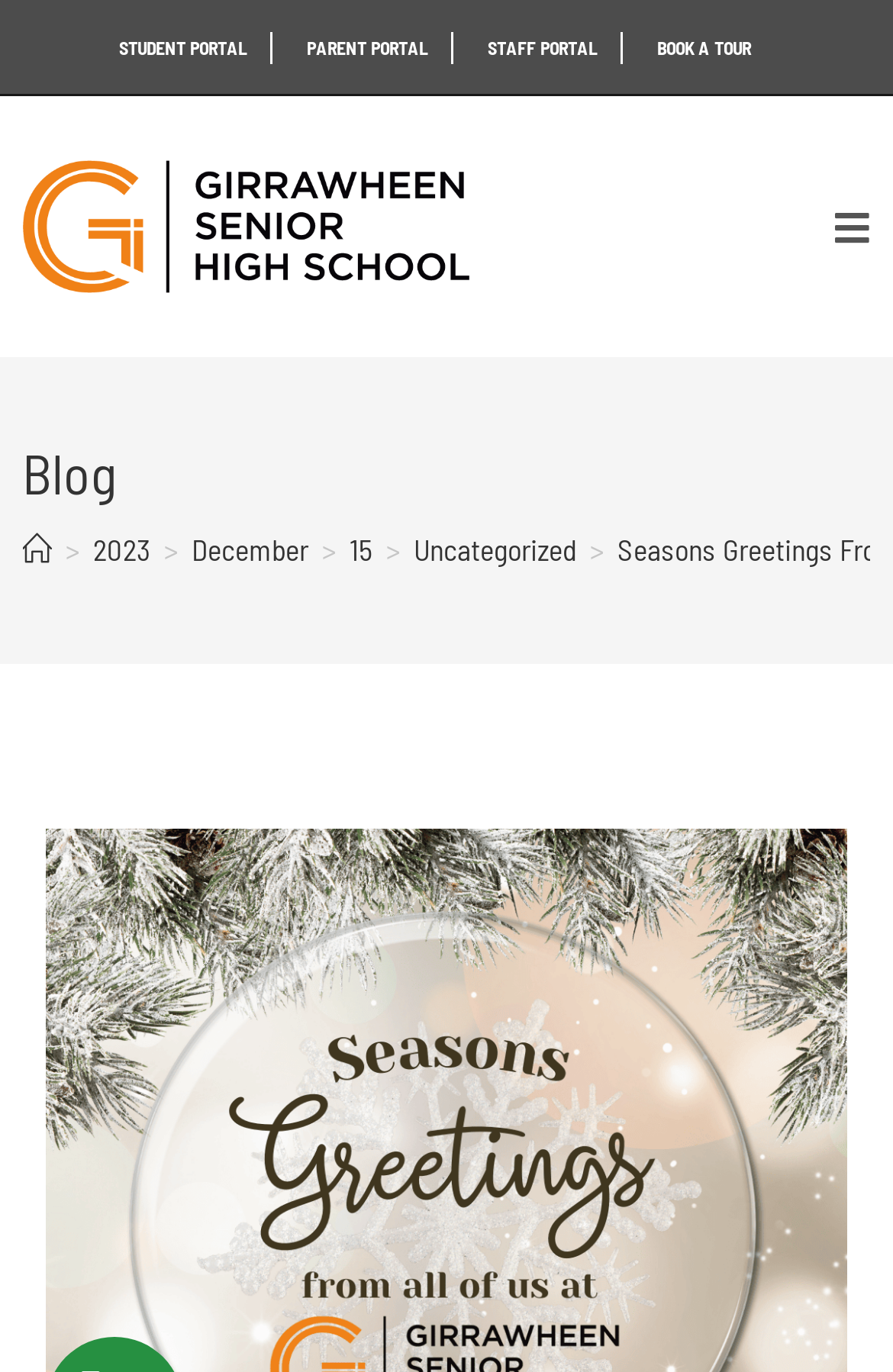Can you find the bounding box coordinates of the area I should click to execute the following instruction: "View Home page"?

[0.025, 0.387, 0.058, 0.413]